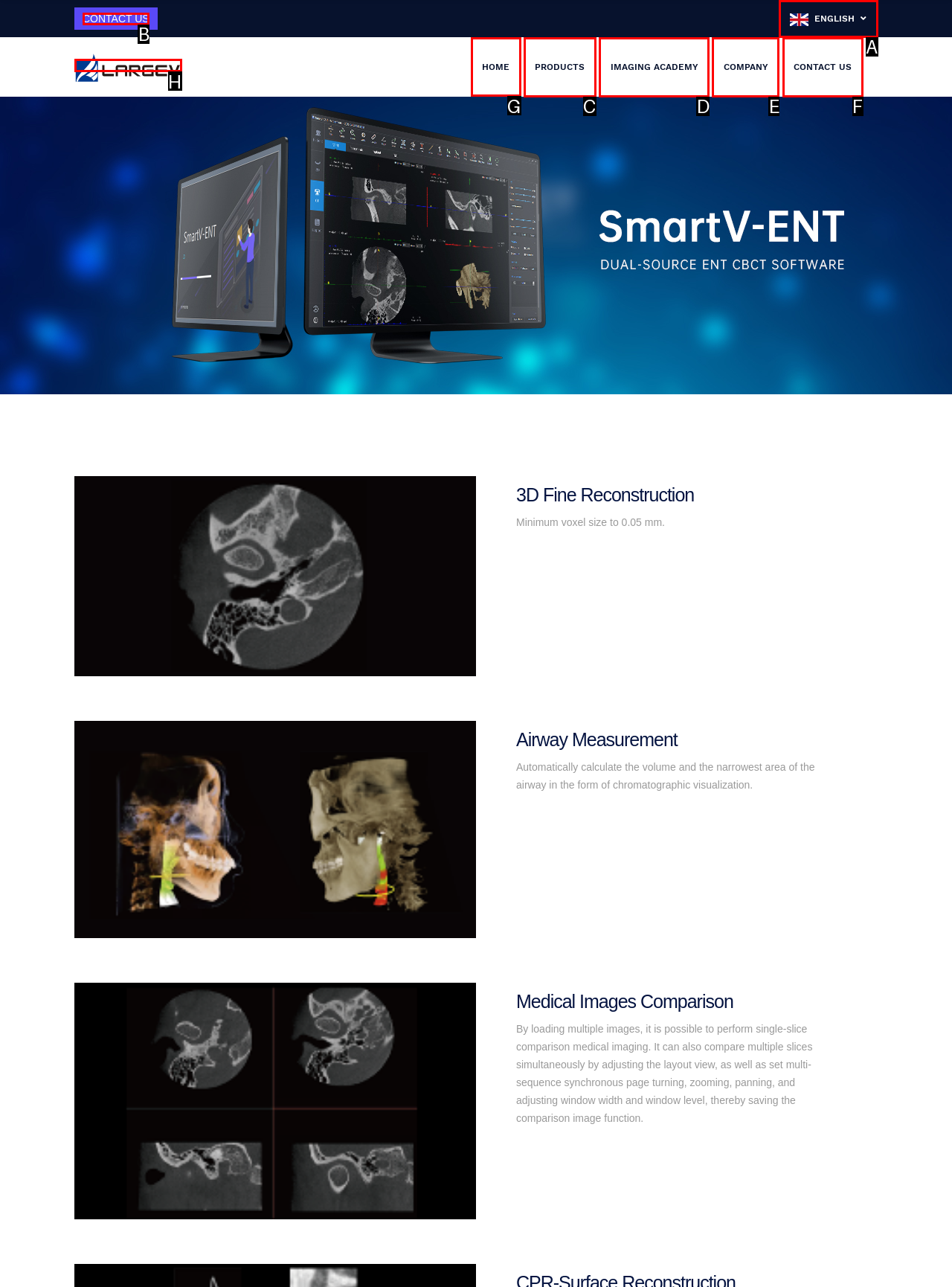To achieve the task: Click the HOME link, indicate the letter of the correct choice from the provided options.

G